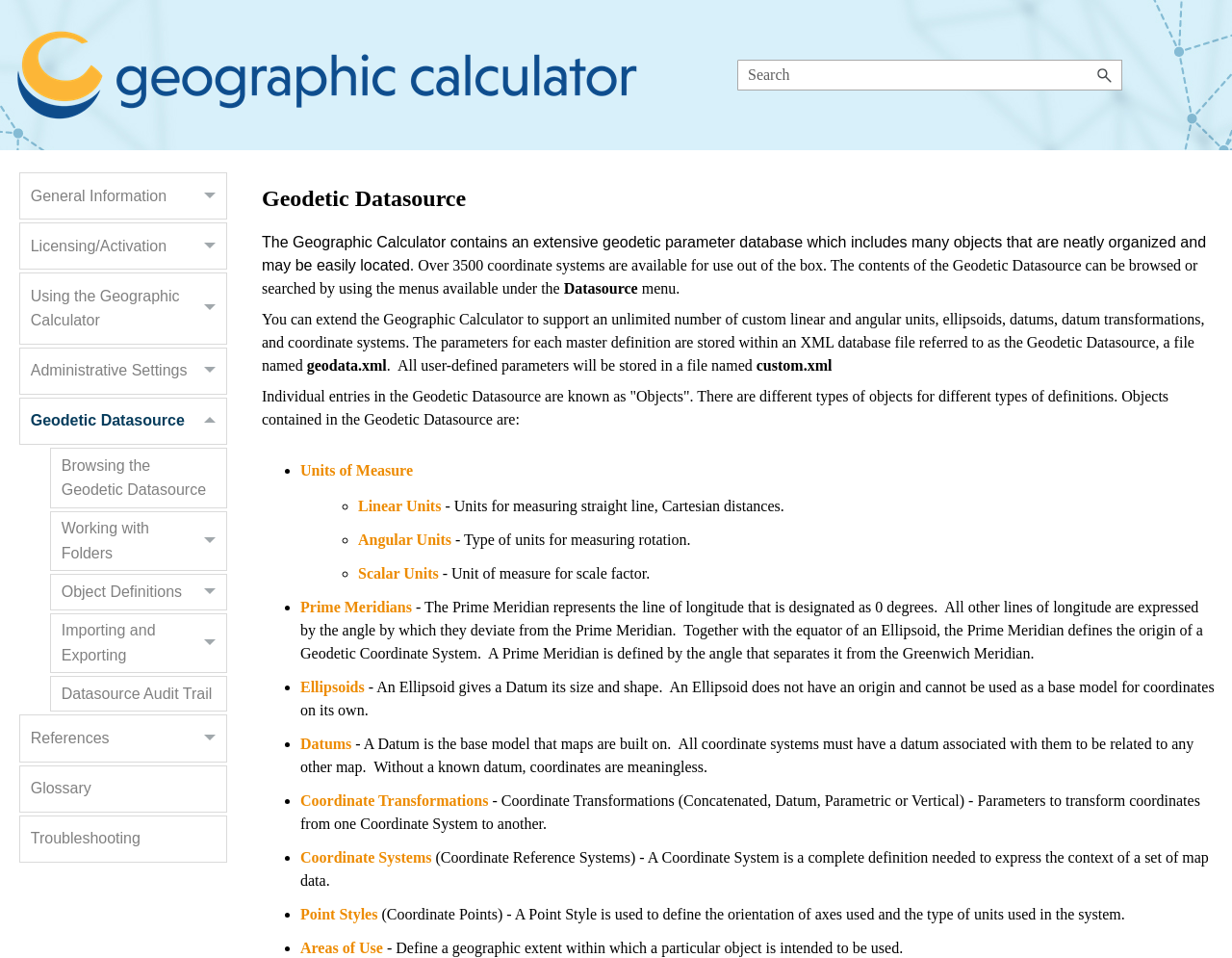How many coordinate systems are available for use out of the box?
Refer to the screenshot and deliver a thorough answer to the question presented.

According to the webpage, Over 3500 coordinate systems are available for use out of the box.